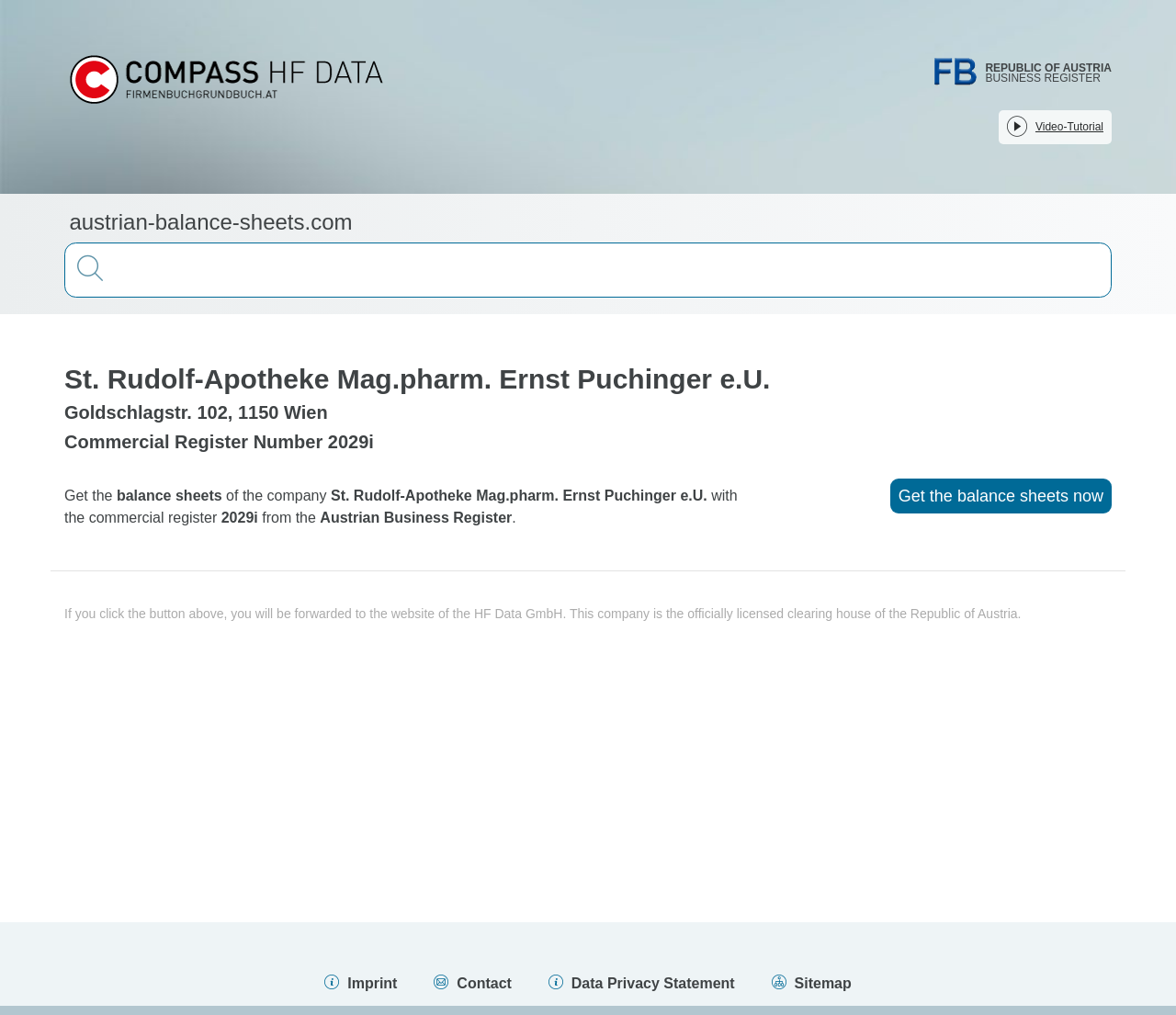Pinpoint the bounding box coordinates of the clickable element needed to complete the instruction: "Enter text in the input field". The coordinates should be provided as four float numbers between 0 and 1: [left, top, right, bottom].

[0.055, 0.239, 0.945, 0.293]